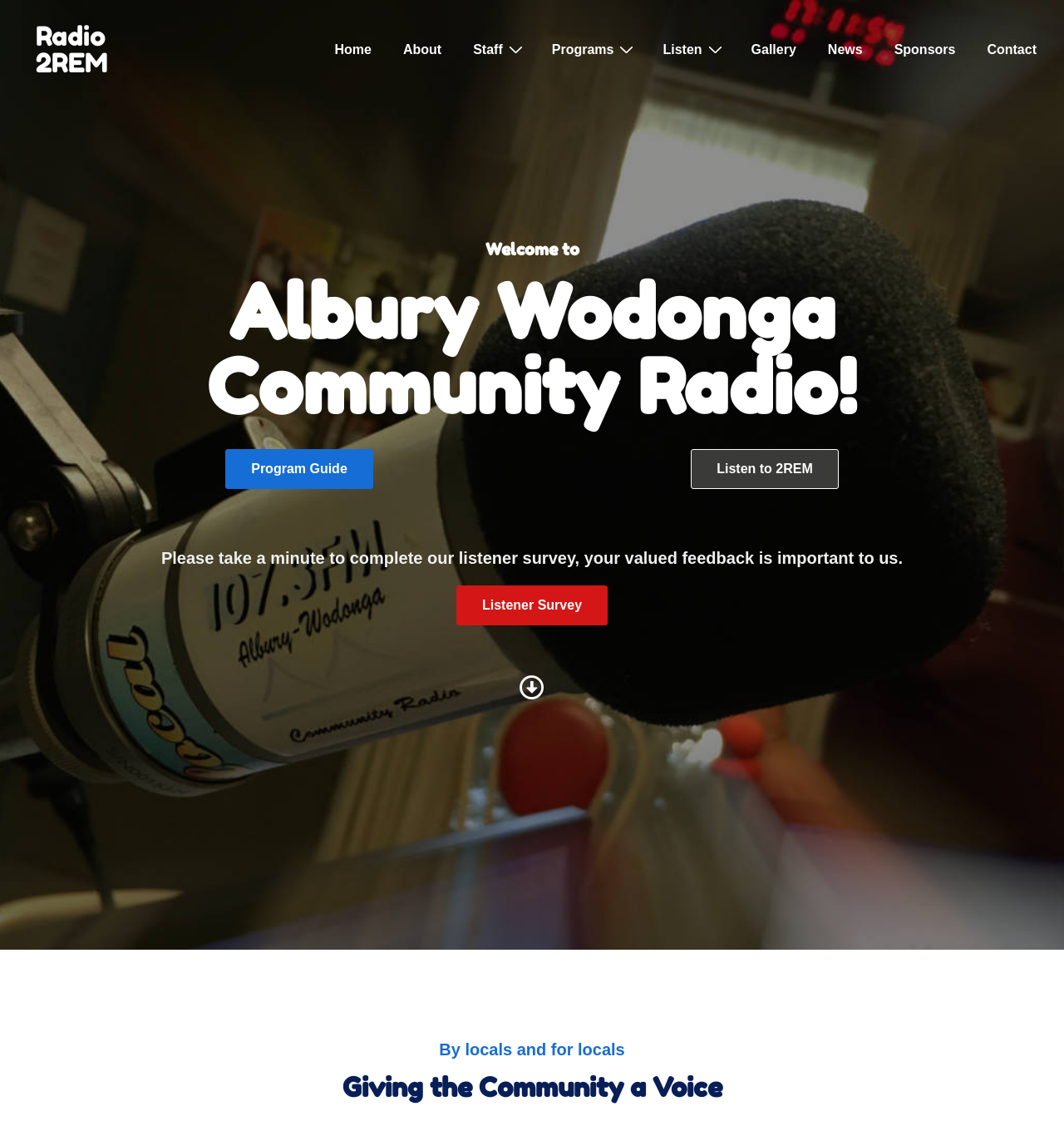What are the main menu items?
Relying on the image, give a concise answer in one word or a brief phrase.

Home, About, Staff, etc.